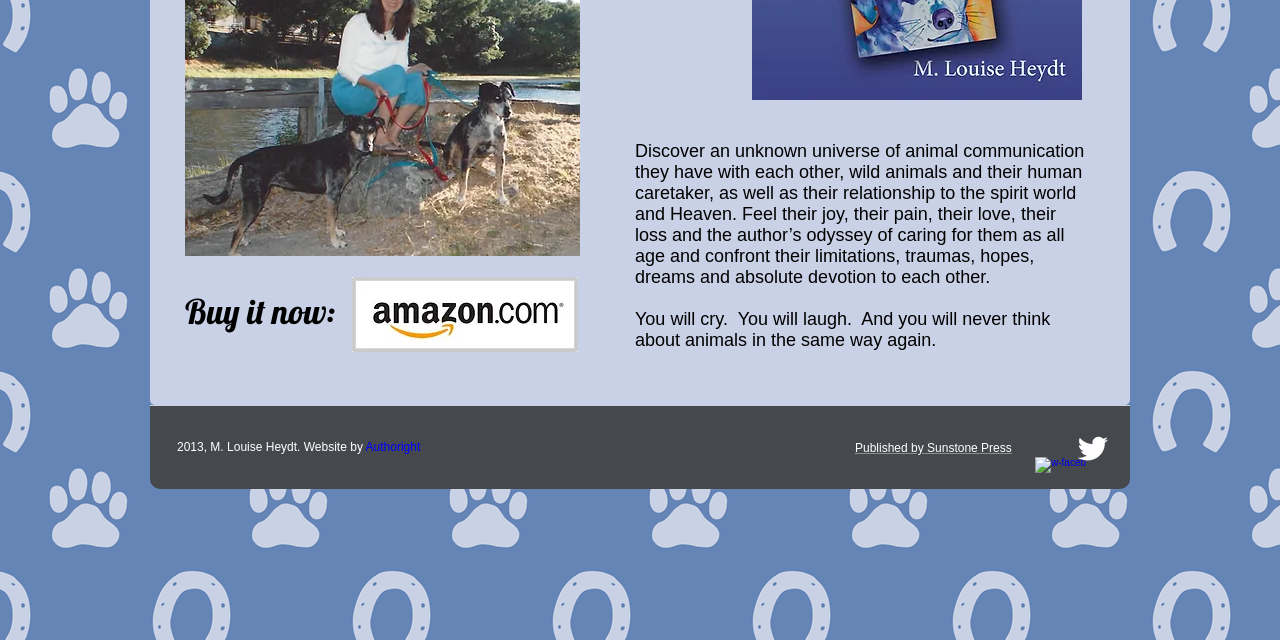Bounding box coordinates are specified in the format (top-left x, top-left y, bottom-right x, bottom-right y). All values are floating point numbers bounded between 0 and 1. Please provide the bounding box coordinate of the region this sentence describes: aria-label="w-facebook"

[0.809, 0.714, 0.836, 0.769]